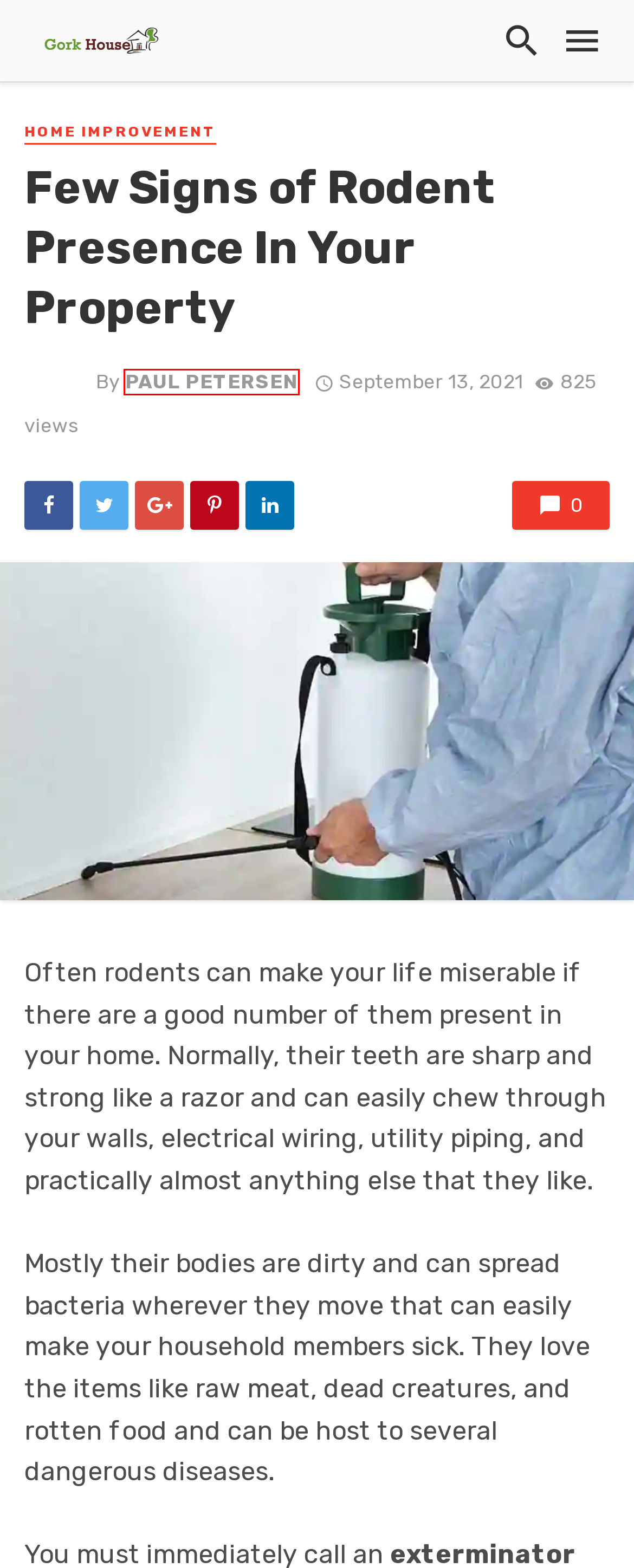Examine the screenshot of a webpage with a red bounding box around a UI element. Select the most accurate webpage description that corresponds to the new page after clicking the highlighted element. Here are the choices:
A. July 2021 - gorkhouse
B. Home Improvement Archives - gorkhouse
C. Law Archives - gorkhouse
D. March 2021 - gorkhouse
E. moon Archives - gorkhouse
F. August 2023 - gorkhouse
G. February 2022 - gorkhouse
H. Paul Petersen, Author at gorkhouse

H